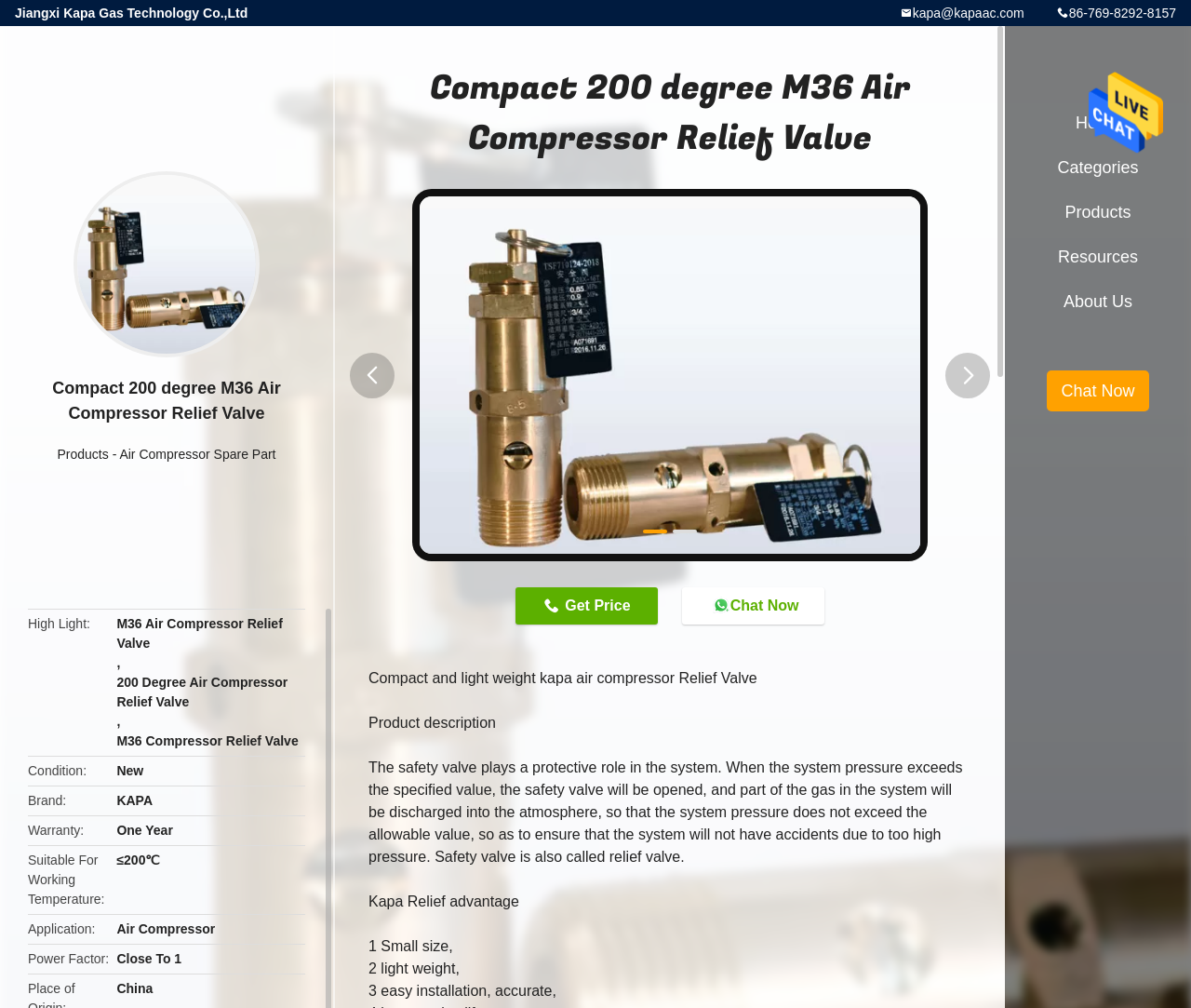Determine the bounding box coordinates for the region that must be clicked to execute the following instruction: "Chat now".

[0.572, 0.583, 0.692, 0.62]